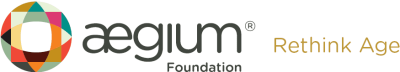What does the circular emblem represent?
Provide a concise answer using a single word or phrase based on the image.

Diversity and inclusivity